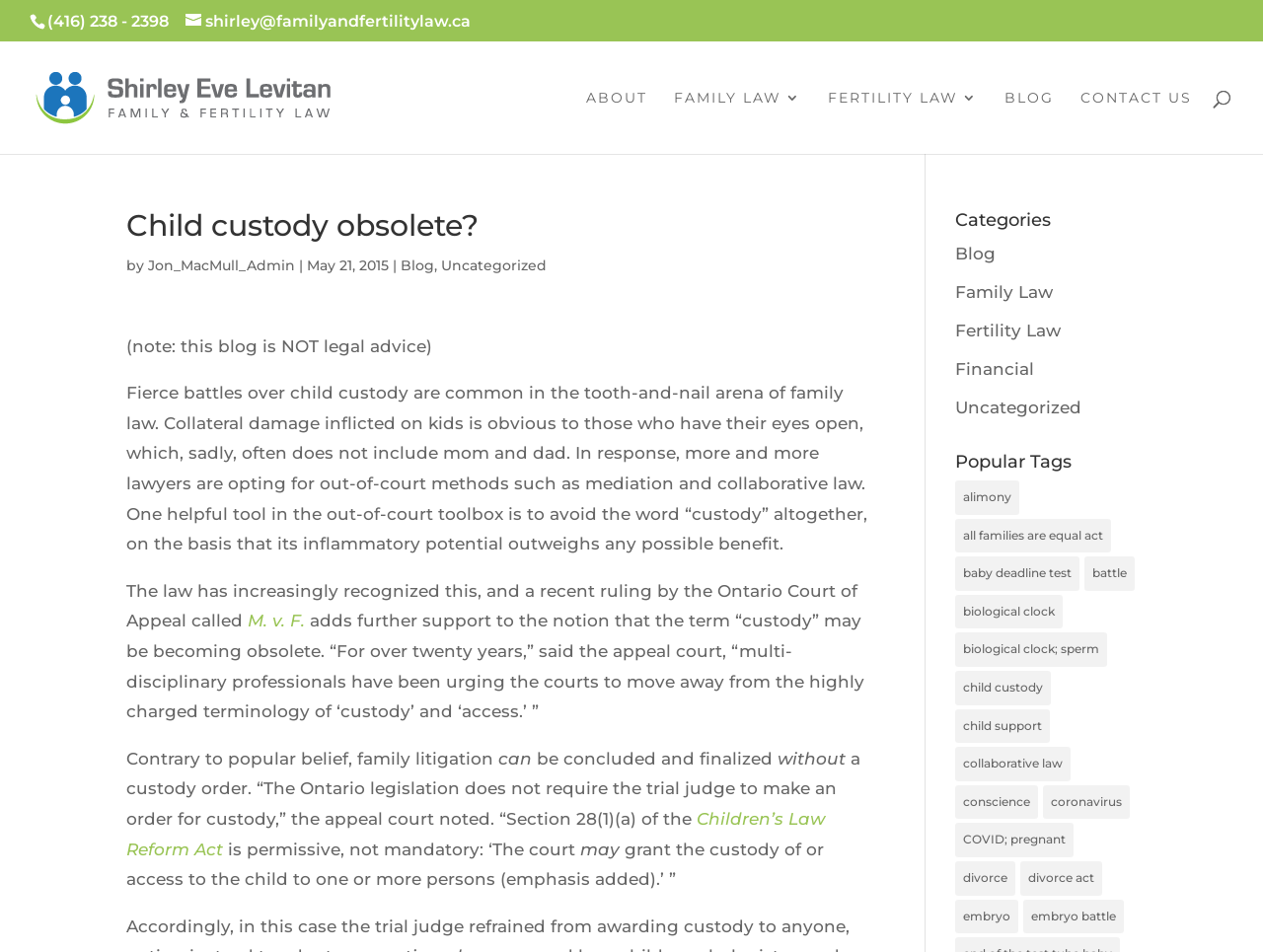Determine the bounding box coordinates of the region I should click to achieve the following instruction: "Learn more about 'M. v. F.' case". Ensure the bounding box coordinates are four float numbers between 0 and 1, i.e., [left, top, right, bottom].

[0.196, 0.642, 0.241, 0.663]